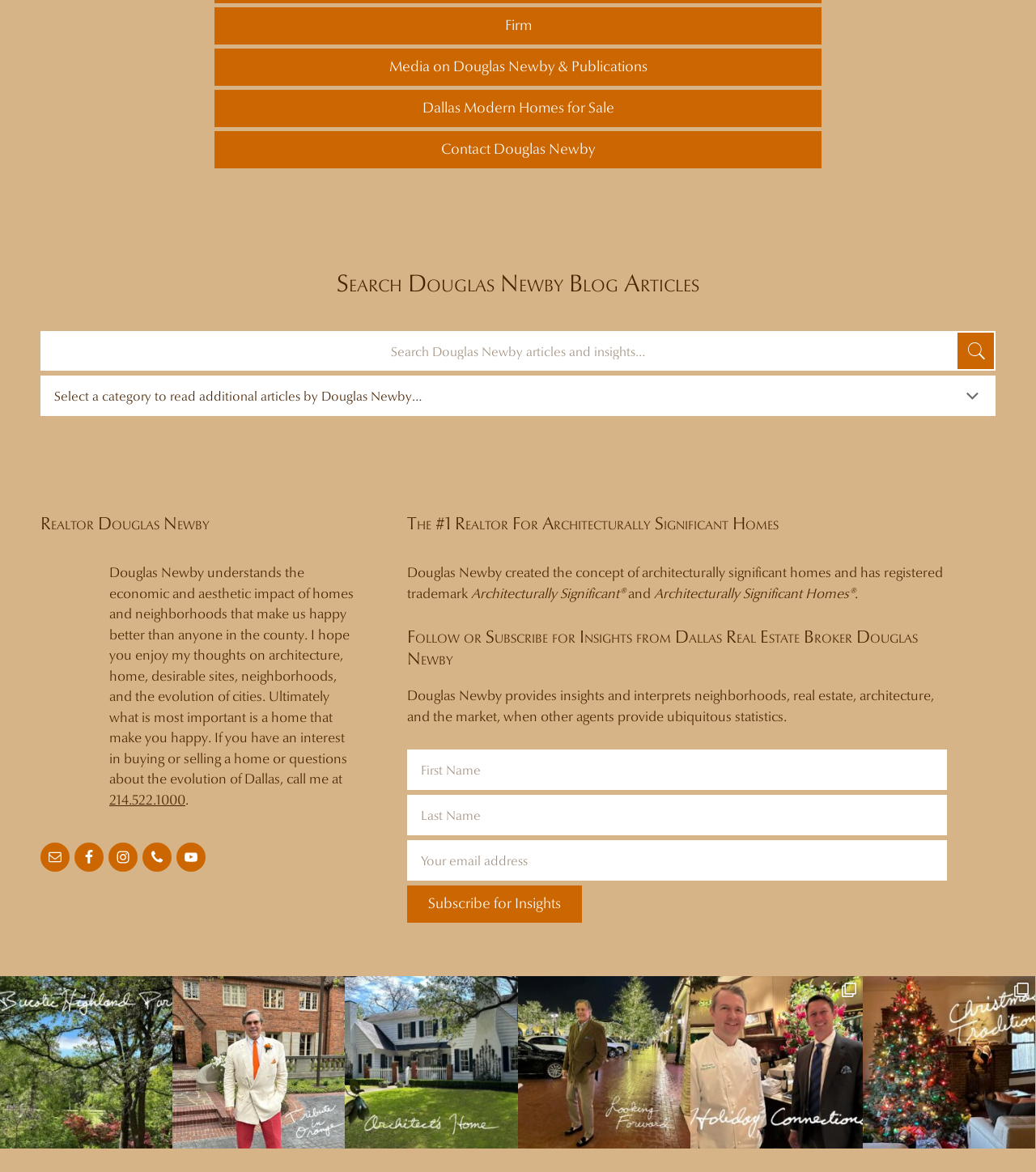Could you please study the image and provide a detailed answer to the question:
What is the phone number of Douglas Newby?

The phone number of Douglas Newby can be found in the link '214.522.1000' which is located below the heading 'Realtor Douglas Newby'.